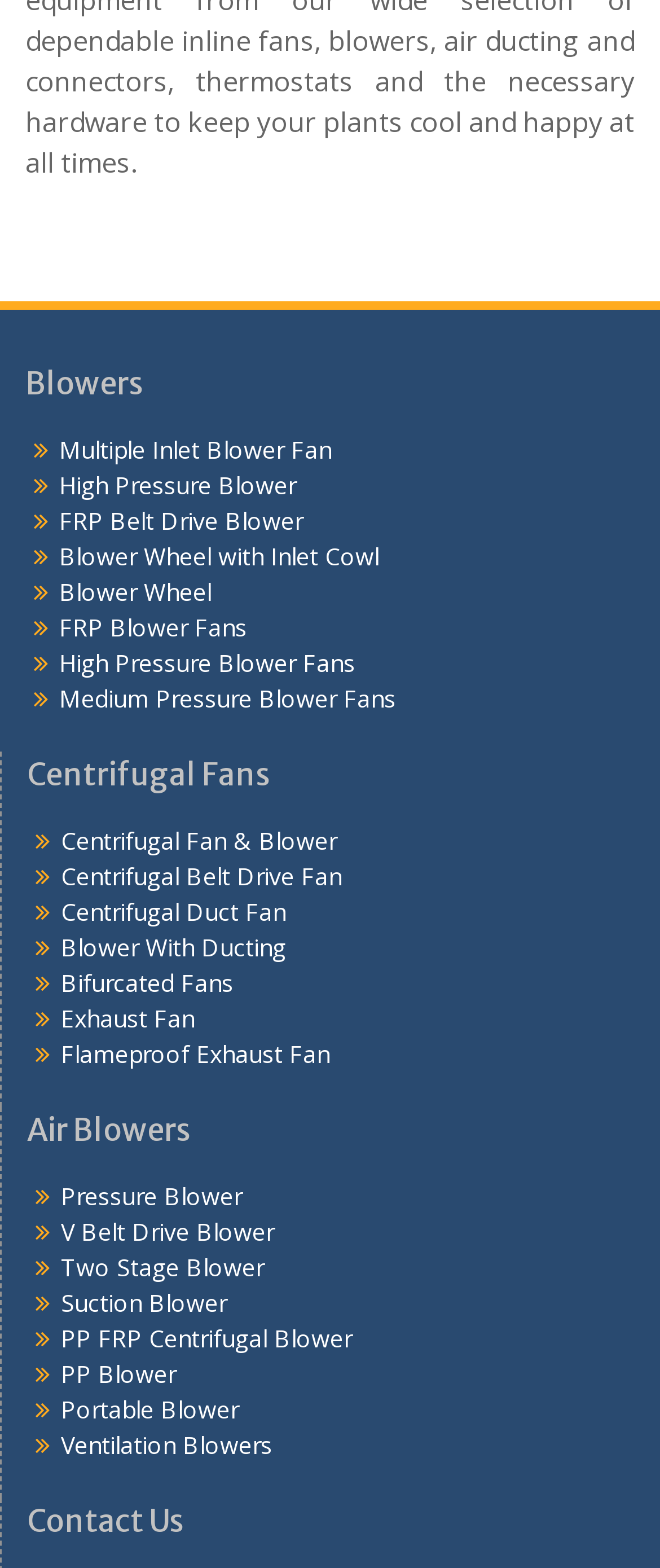Is there a contact section on the webpage?
Refer to the image and answer the question using a single word or phrase.

Yes